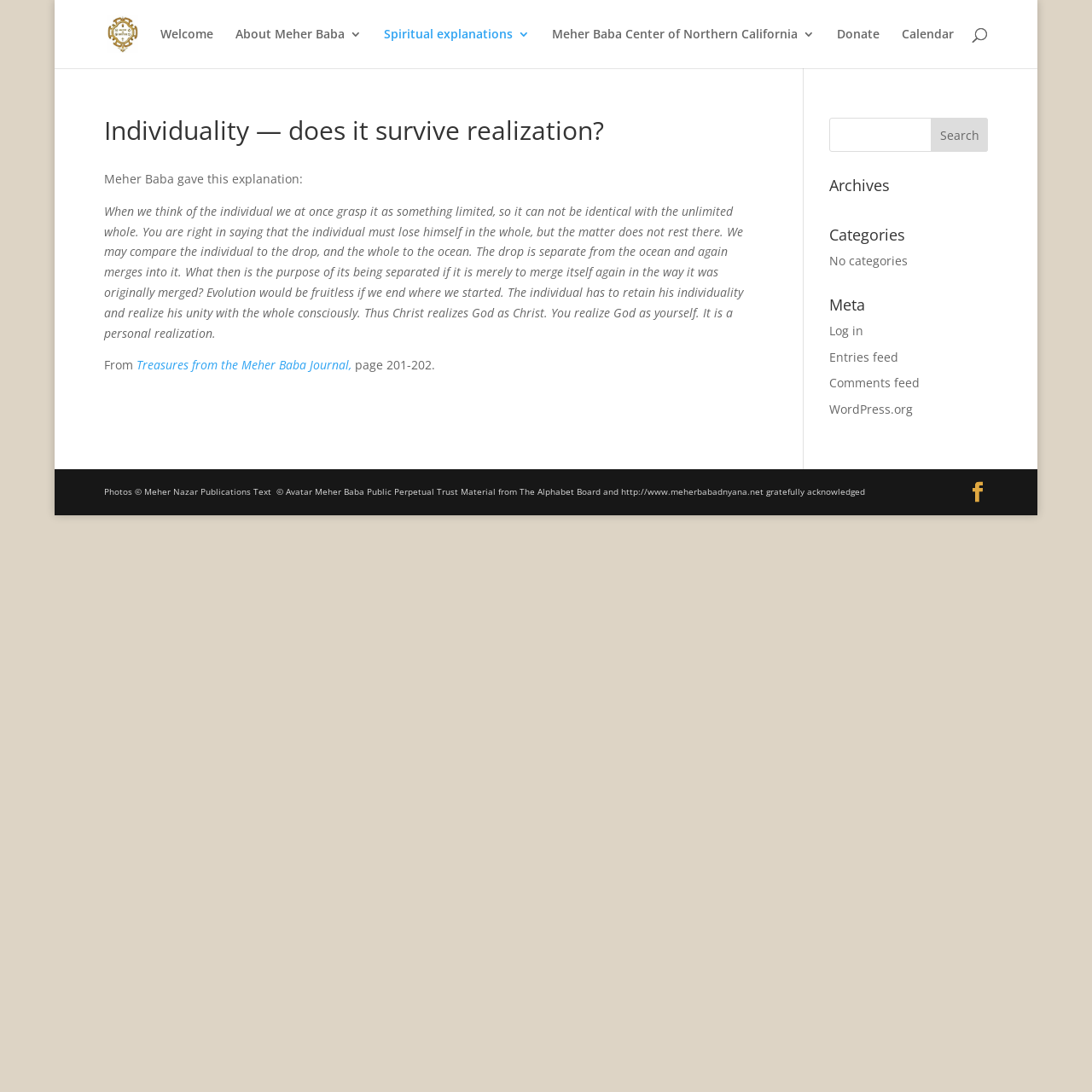Provide an in-depth caption for the elements present on the webpage.

This webpage is about Meher Baba, a spiritual figure, and explores the concept of individuality and its relationship with the whole. At the top, there is a logo with the text "MEHER BABA MEHER BABA ORG" accompanied by an image. Below this, there is a navigation menu with links to "Welcome", "About Meher Baba", "Spiritual explanations", "Meher Baba Center of Northern California", "Donate", and "Calendar".

The main content of the page is an article with a heading "Individuality — does it survive realization?" followed by a passage of text that discusses the concept of individuality and its relationship with the whole. The passage is attributed to Meher Baba and is quoted from "Treasures from the Meher Baba Journal".

On the right side of the page, there is a search bar with a button labeled "Search". Below this, there are headings for "Archives", "Categories", and "Meta", with links to related pages. The "Categories" section currently has no categories listed.

At the bottom of the page, there is a section with copyright information and acknowledgments, including a link to WordPress.org. There is also a link to an unknown page represented by a symbol.